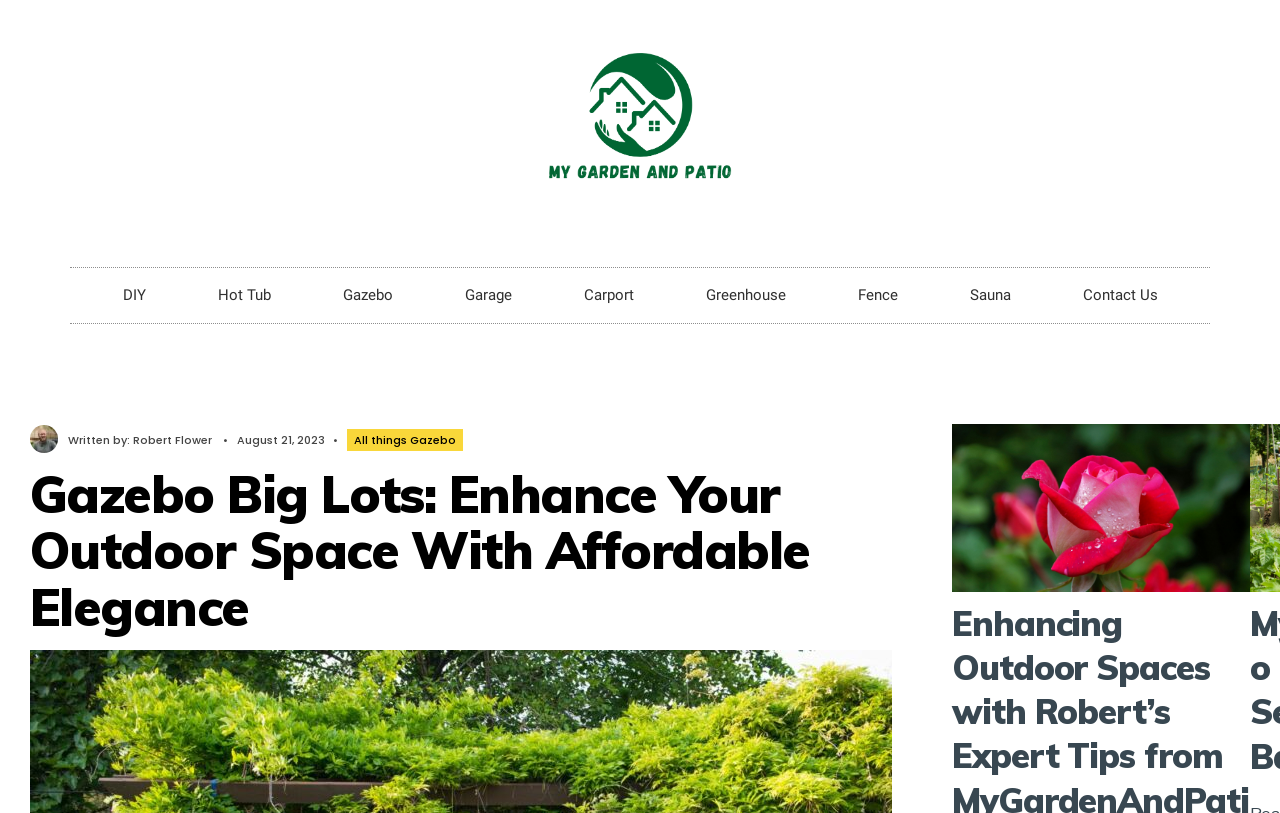Generate a comprehensive description of the webpage content.

The webpage is about gazebos and outdoor spaces, with a focus on Big Lots. At the top, there is a horizontal navigation menu with 9 links, including "DIY", "Hot Tub", "Gazebo", "Garage", "Carport", "Greenhouse", "Fence", "Sauna", and "Contact Us". 

Below the navigation menu, there is a section with the author's information, including the text "Written by:" followed by a link to "Robert Flower" and the date "August 21, 2023". 

To the right of the author's information, there is a link to "All things Gazebo". 

The main heading of the webpage, "Gazebo Big Lots: Enhance Your Outdoor Space With Affordable Elegance", is centered and takes up a significant portion of the page. 

At the bottom right corner, there is a link to "robert mygardenandpatio" accompanied by an image, which is likely a profile picture or logo.